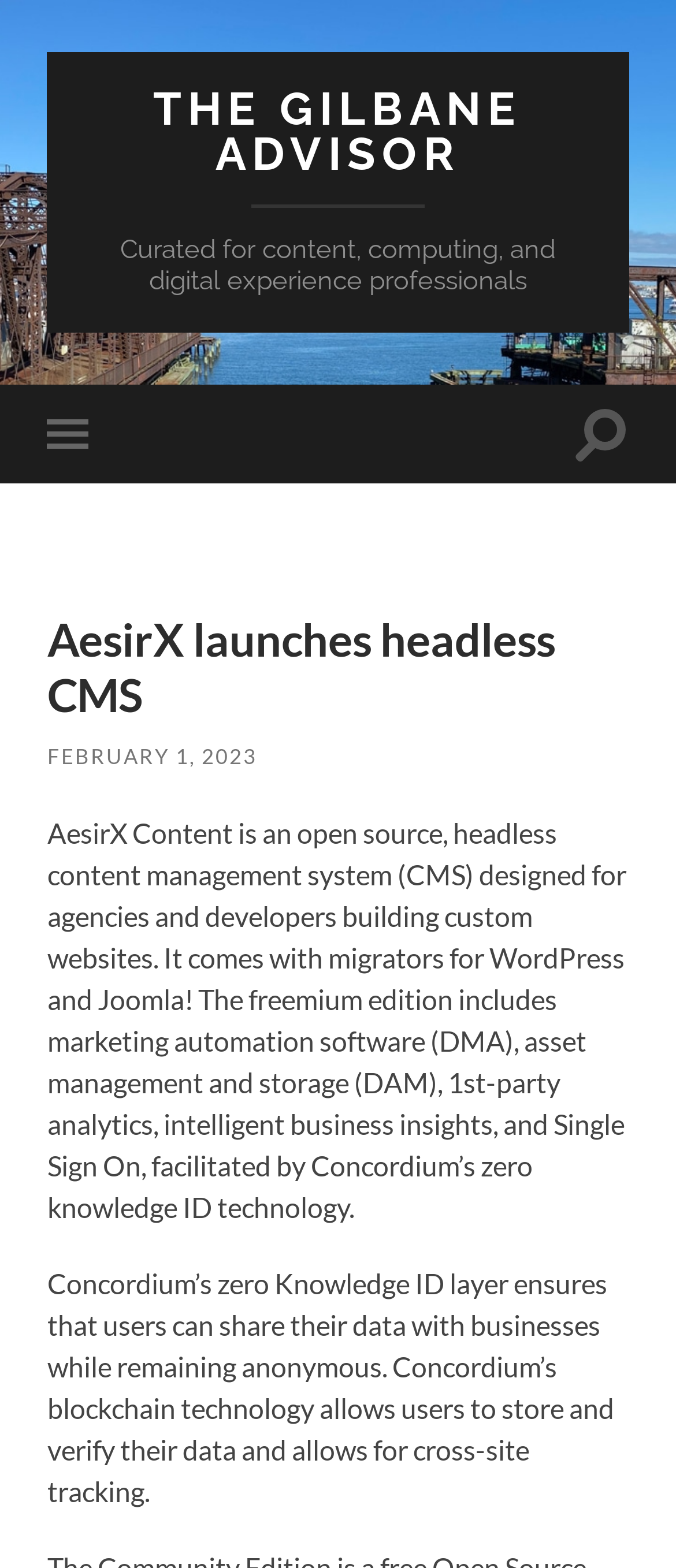What is the benefit of Concordium’s zero Knowledge ID layer?
Based on the screenshot, provide a one-word or short-phrase response.

users remain anonymous